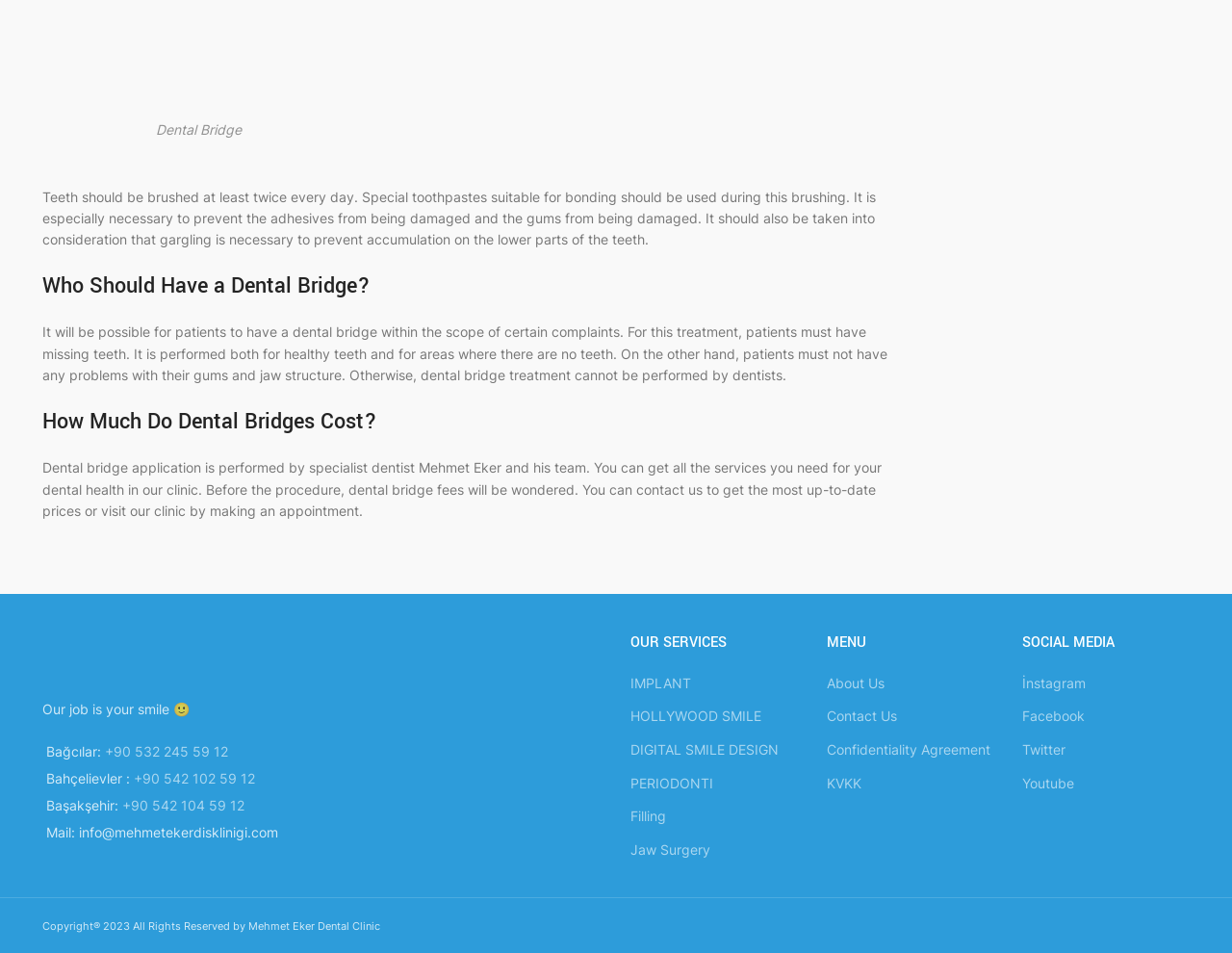Determine the bounding box coordinates of the UI element that matches the following description: "Jaw Surgery". The coordinates should be four float numbers between 0 and 1 in the format [left, top, right, bottom].

[0.512, 0.883, 0.577, 0.9]